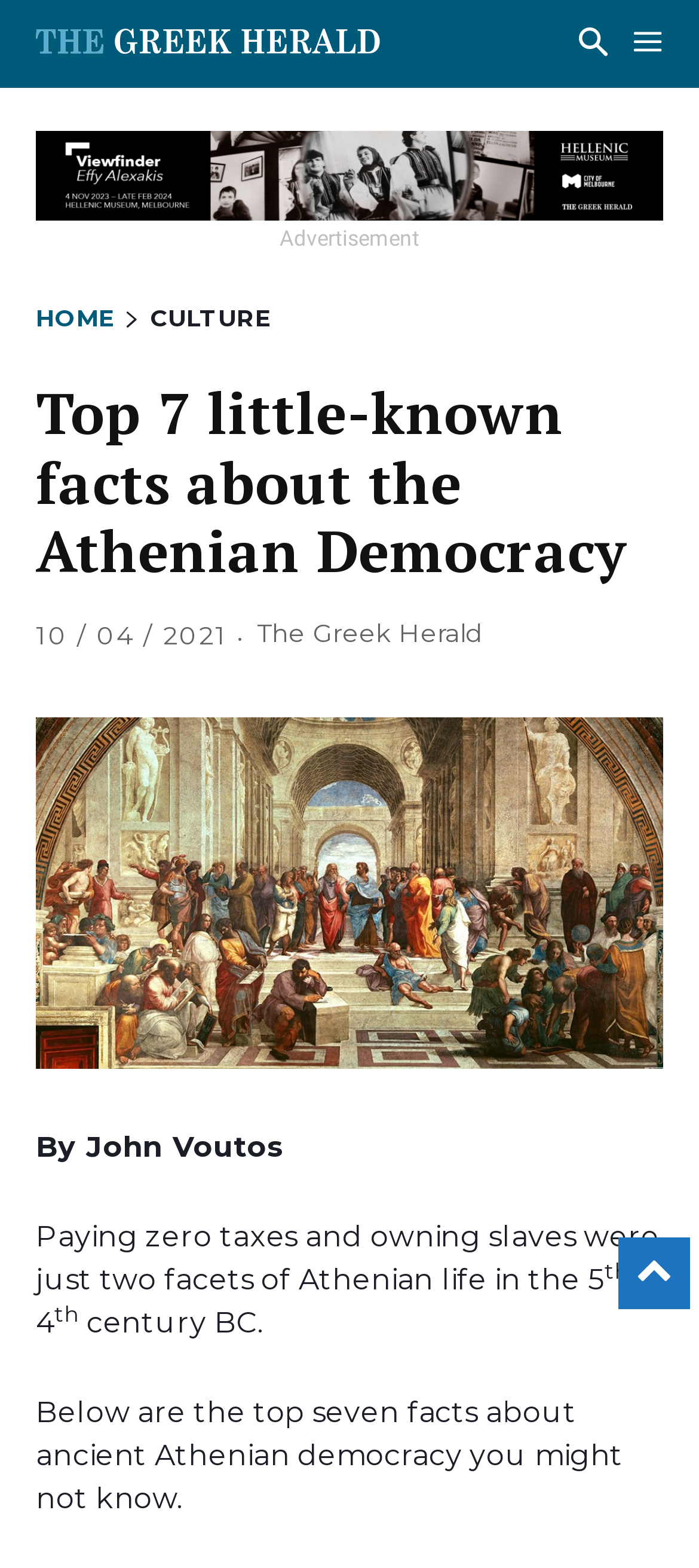What is the time period mentioned in the article?
Using the image as a reference, answer the question with a short word or phrase.

5th-4th century BC